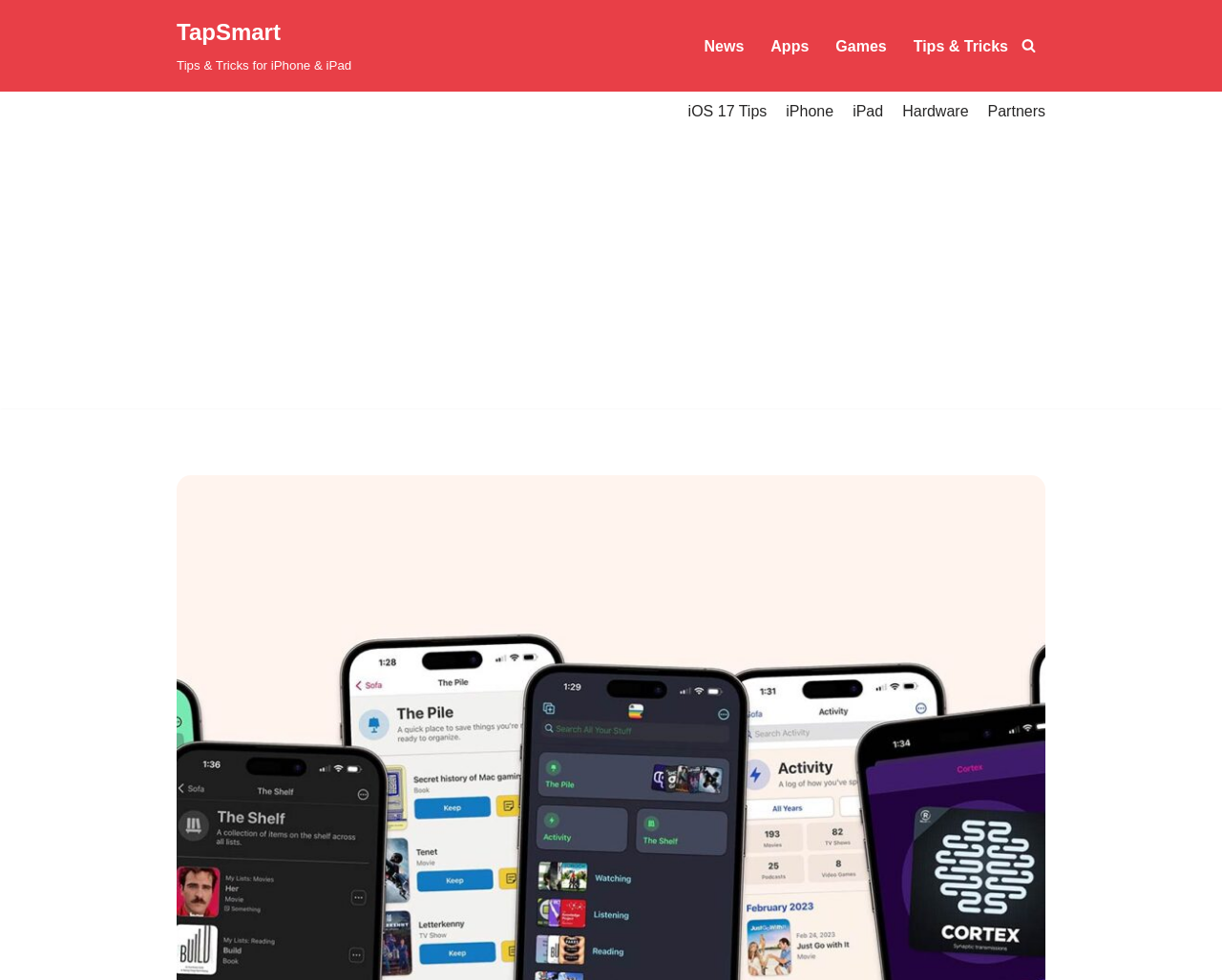Answer the question below with a single word or a brief phrase: 
What is the category of the article?

Tips & Tricks